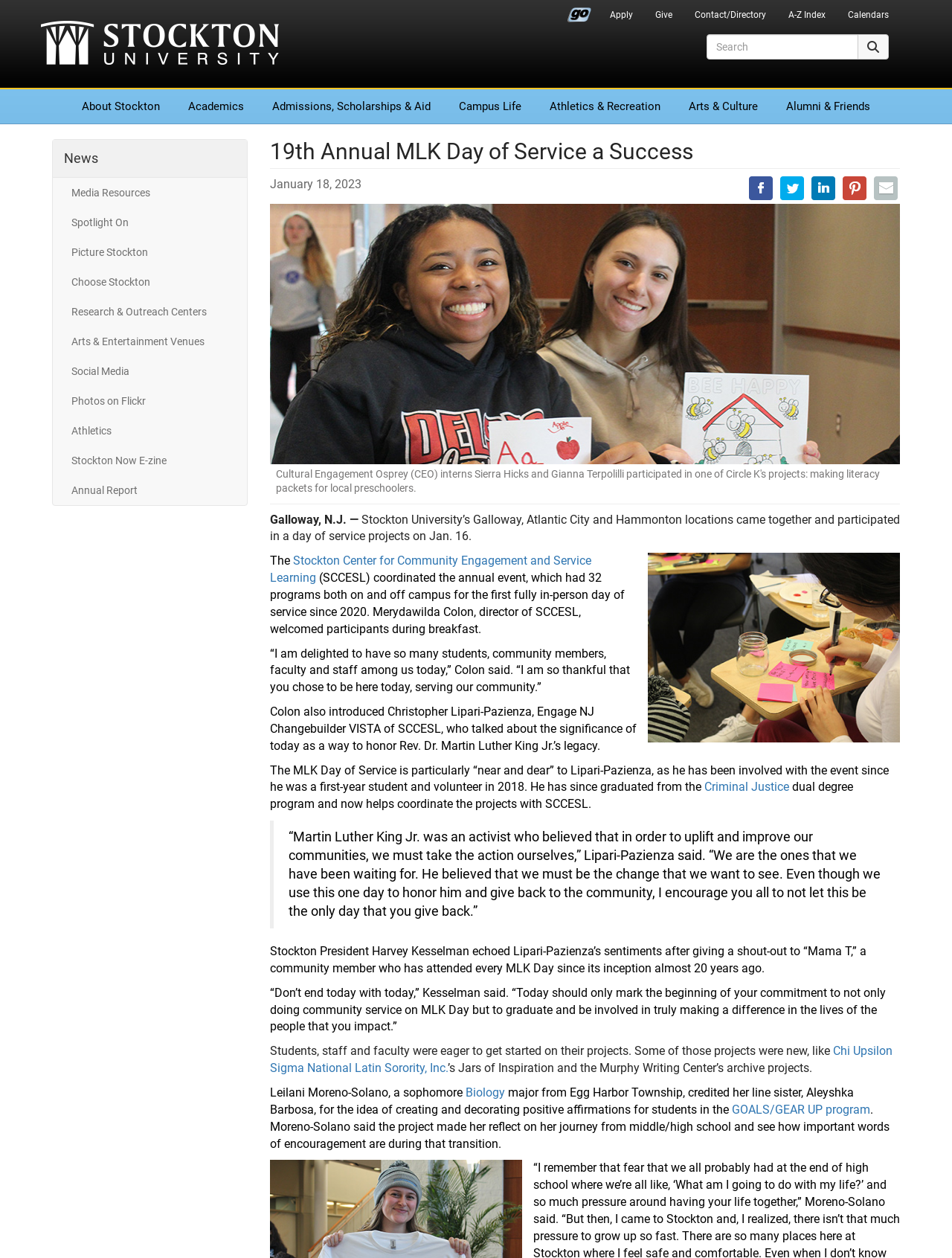What is the name of the program where students received positive affirmations?
Look at the image and answer the question with a single word or phrase.

GOALS/GEAR UP